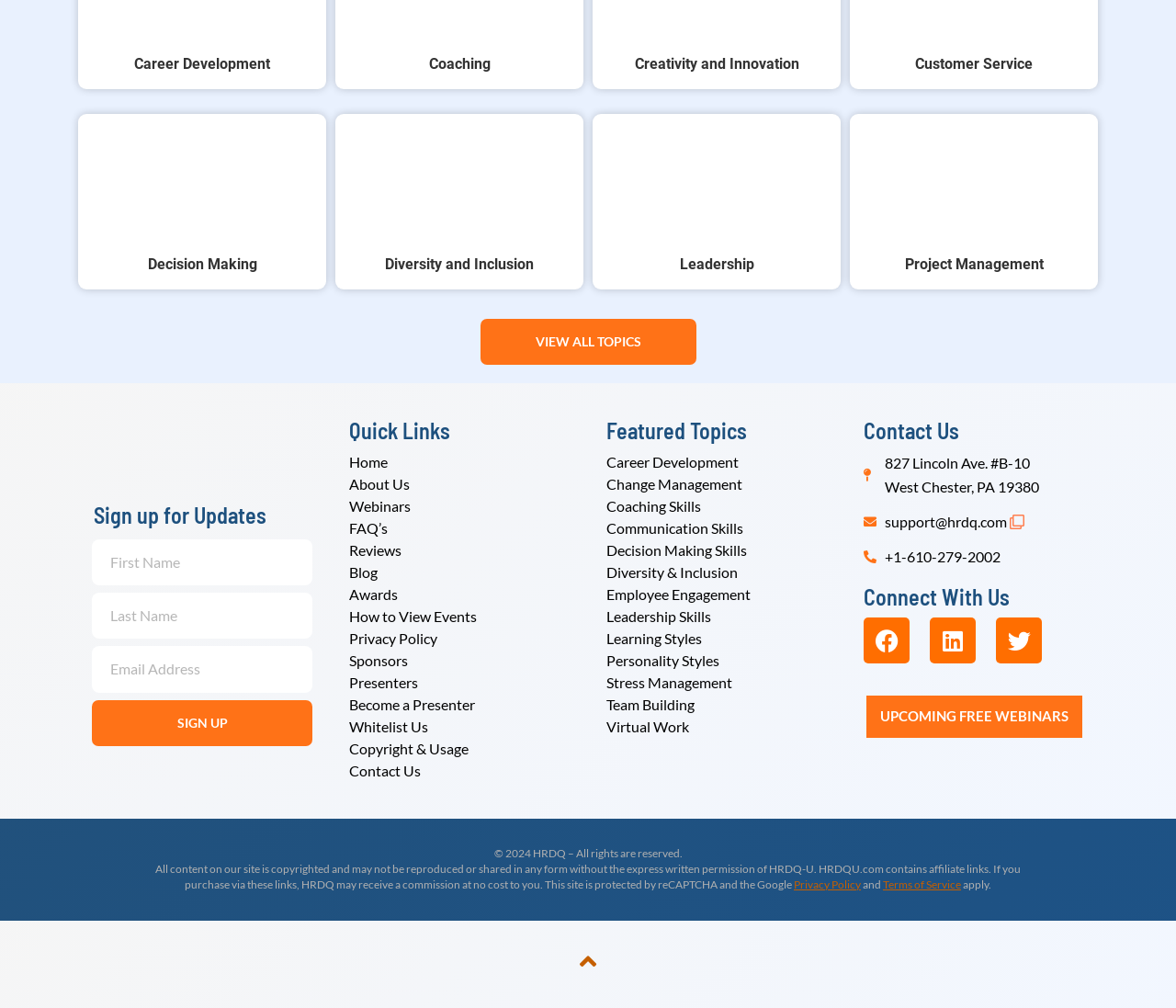Locate the bounding box coordinates of the element that should be clicked to fulfill the instruction: "Click on the 'VIEW ALL TOPICS' link".

[0.408, 0.317, 0.592, 0.362]